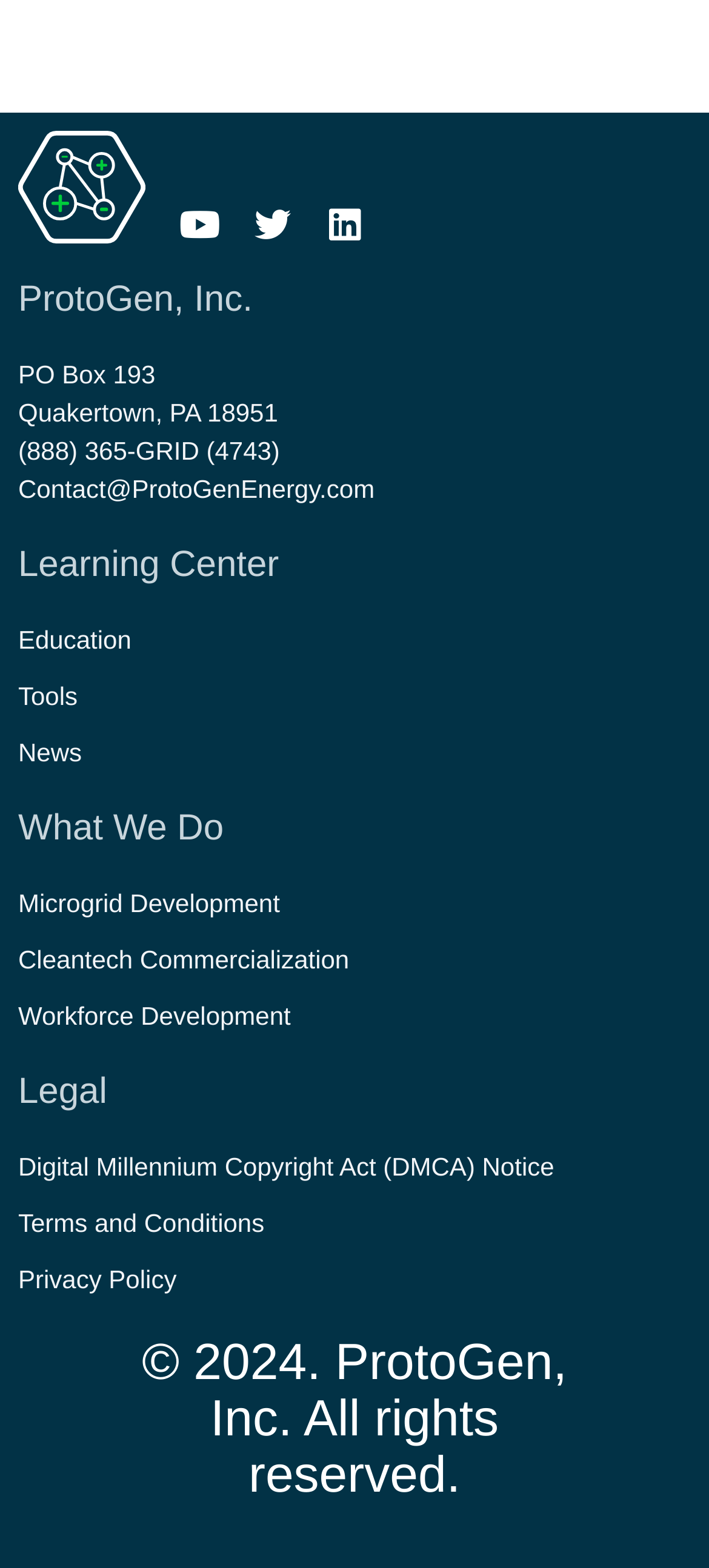Based on the element description, predict the bounding box coordinates (top-left x, top-left y, bottom-right x, bottom-right y) for the UI element in the screenshot: Cleantech Commercialization

[0.026, 0.601, 0.974, 0.625]